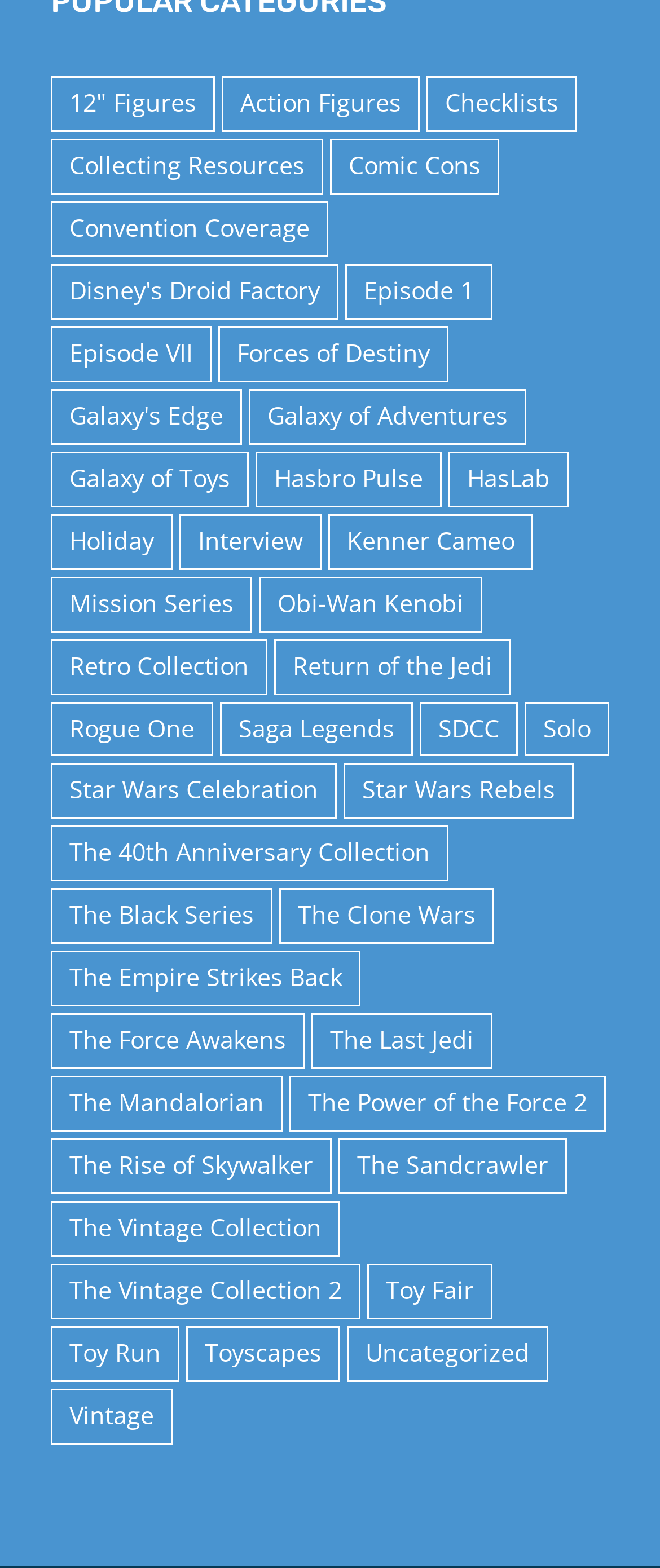Give the bounding box coordinates for the element described as: "The Mandalorian".

[0.077, 0.686, 0.428, 0.722]